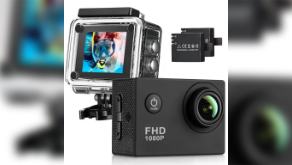Who can use this camera?
Examine the image and give a concise answer in one word or a short phrase.

Wide range of users